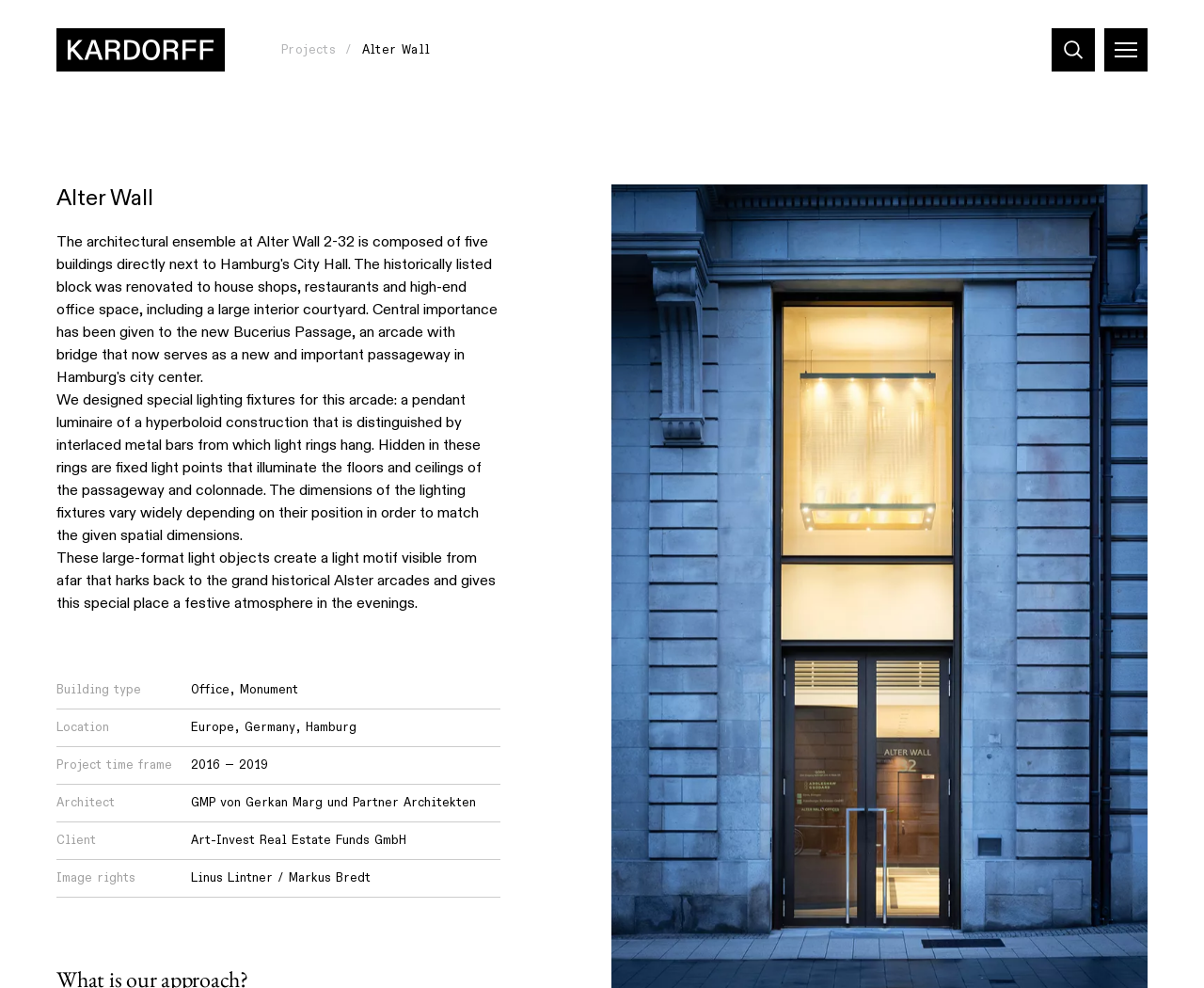Locate the bounding box coordinates of the area you need to click to fulfill this instruction: 'Search for something'. The coordinates must be in the form of four float numbers ranging from 0 to 1: [left, top, right, bottom].

[0.873, 0.029, 0.941, 0.072]